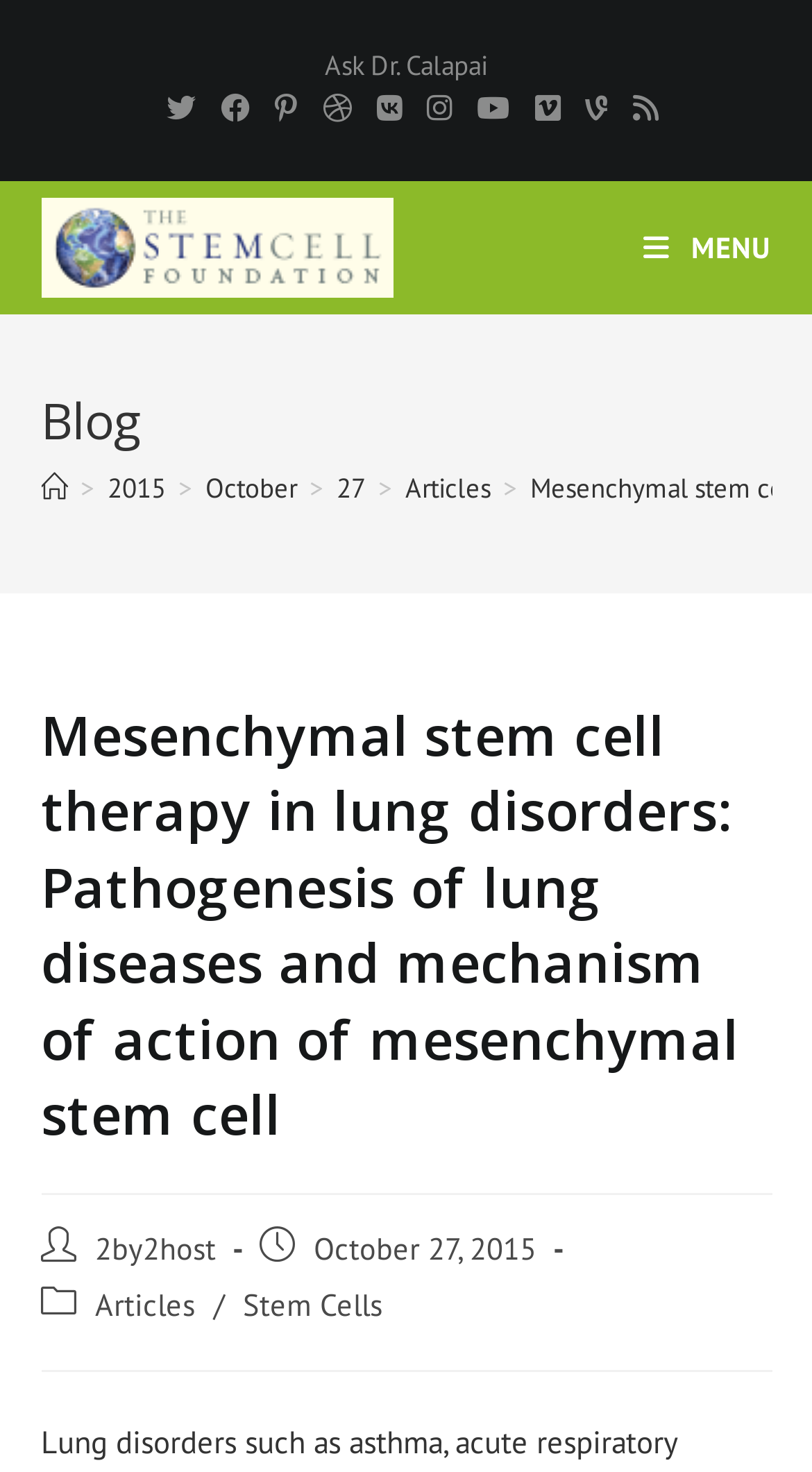Extract the bounding box coordinates for the UI element described by the text: "ΓΙΑ ΤΟ ΙΤΥΕ". The coordinates should be in the form of [left, top, right, bottom] with values between 0 and 1.

None